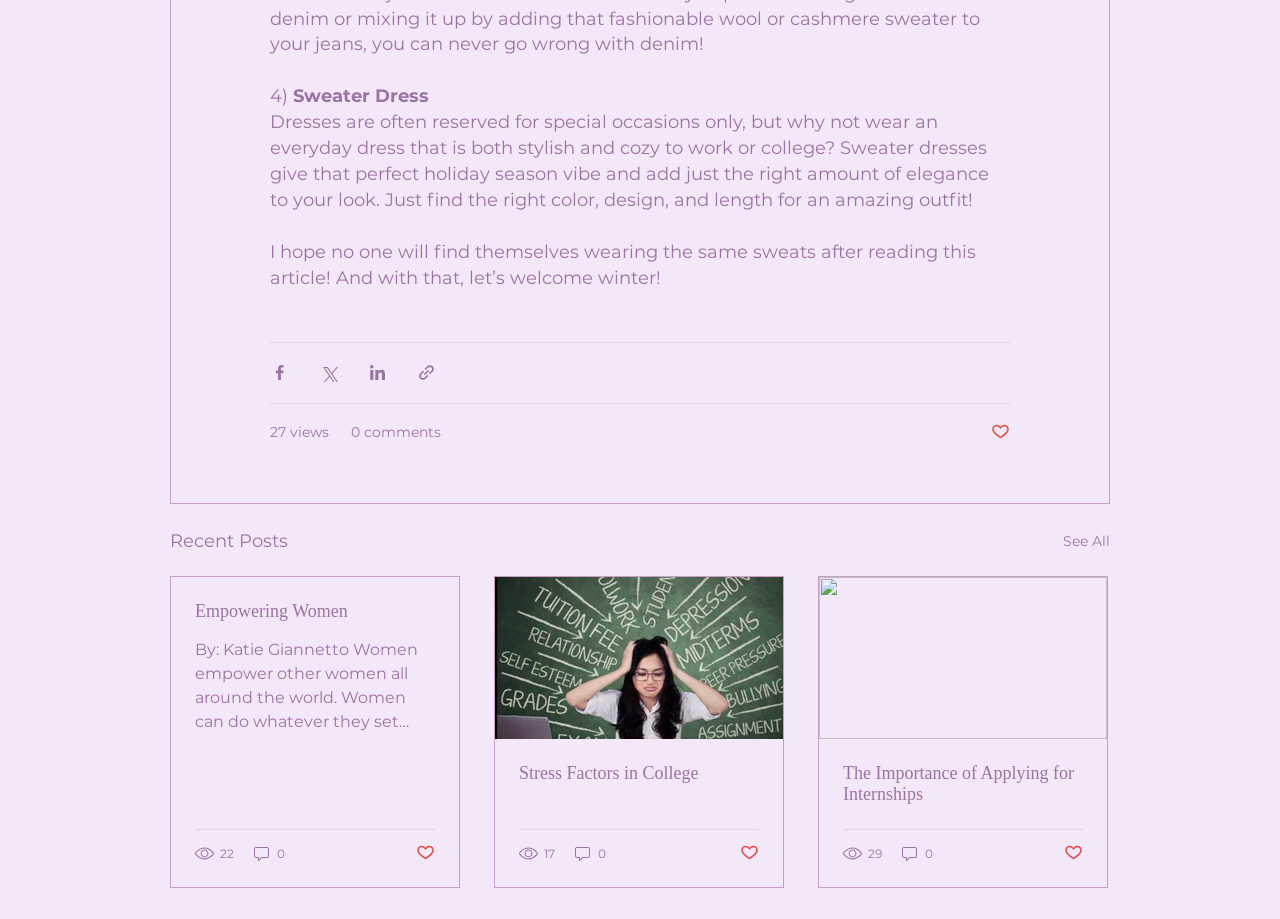Predict the bounding box coordinates of the area that should be clicked to accomplish the following instruction: "Share via Facebook". The bounding box coordinates should consist of four float numbers between 0 and 1, i.e., [left, top, right, bottom].

[0.211, 0.395, 0.226, 0.416]